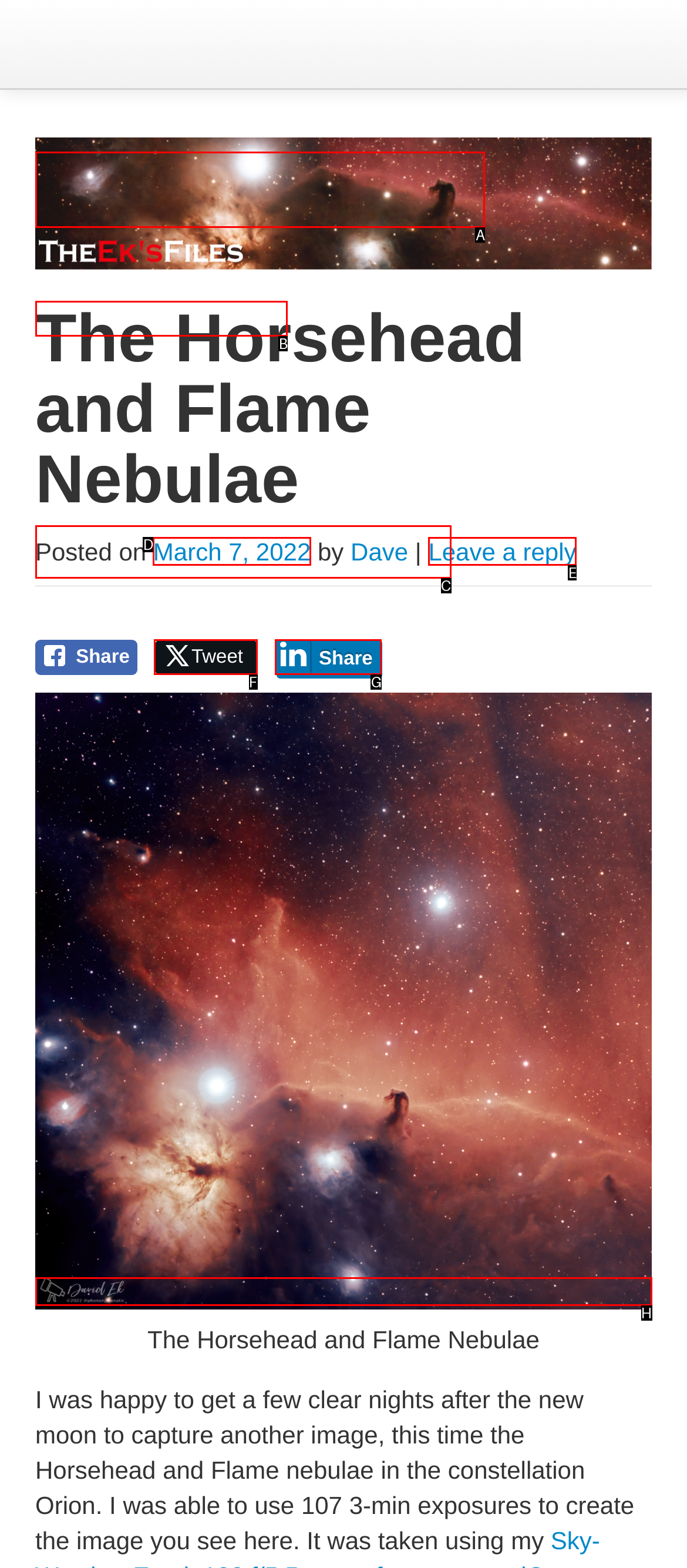Given the element description: Tweet, choose the HTML element that aligns with it. Indicate your choice with the corresponding letter.

F